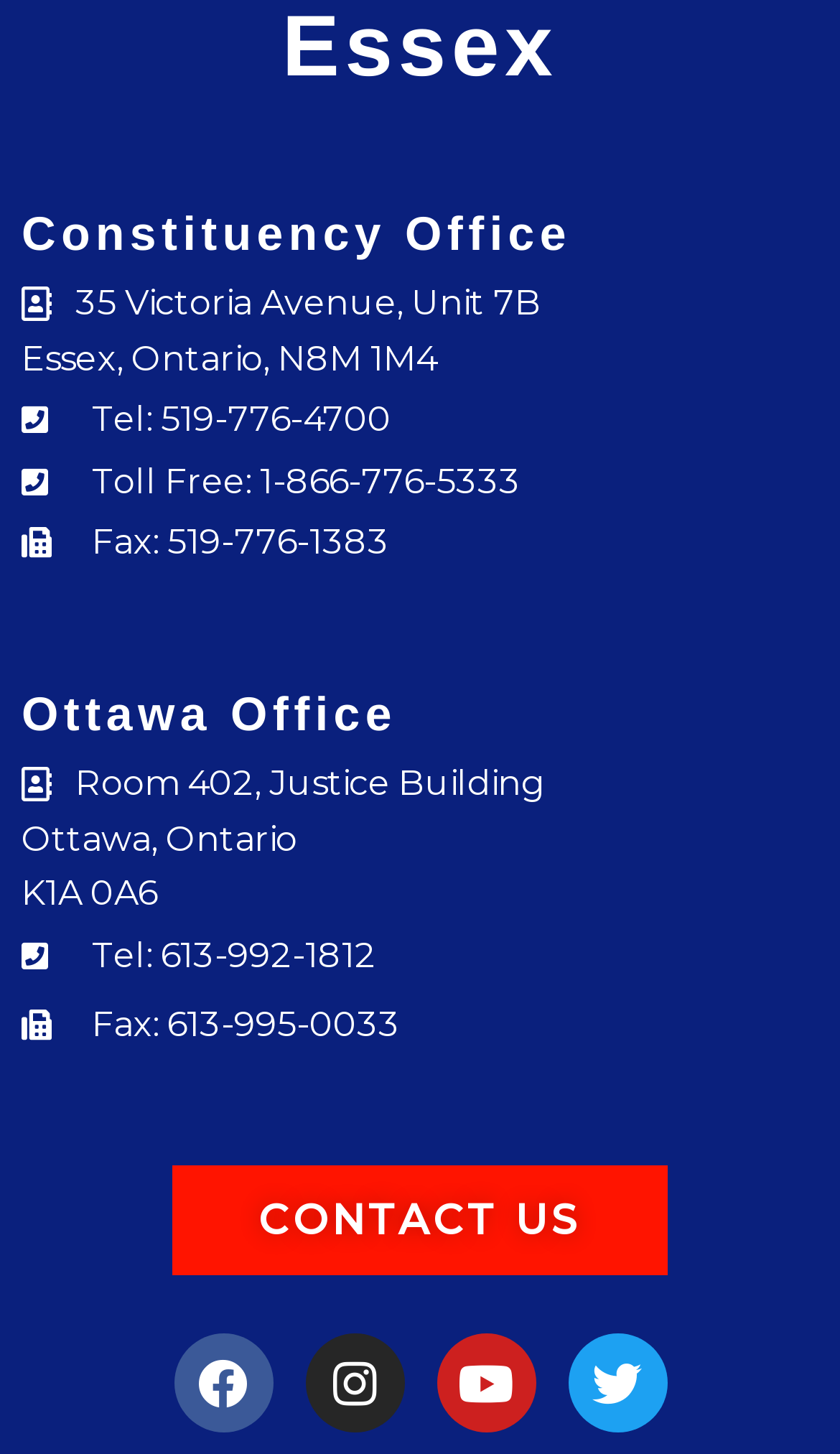Predict the bounding box coordinates of the UI element that matches this description: "contact us". The coordinates should be in the format [left, top, right, bottom] with each value between 0 and 1.

[0.2, 0.799, 0.8, 0.88]